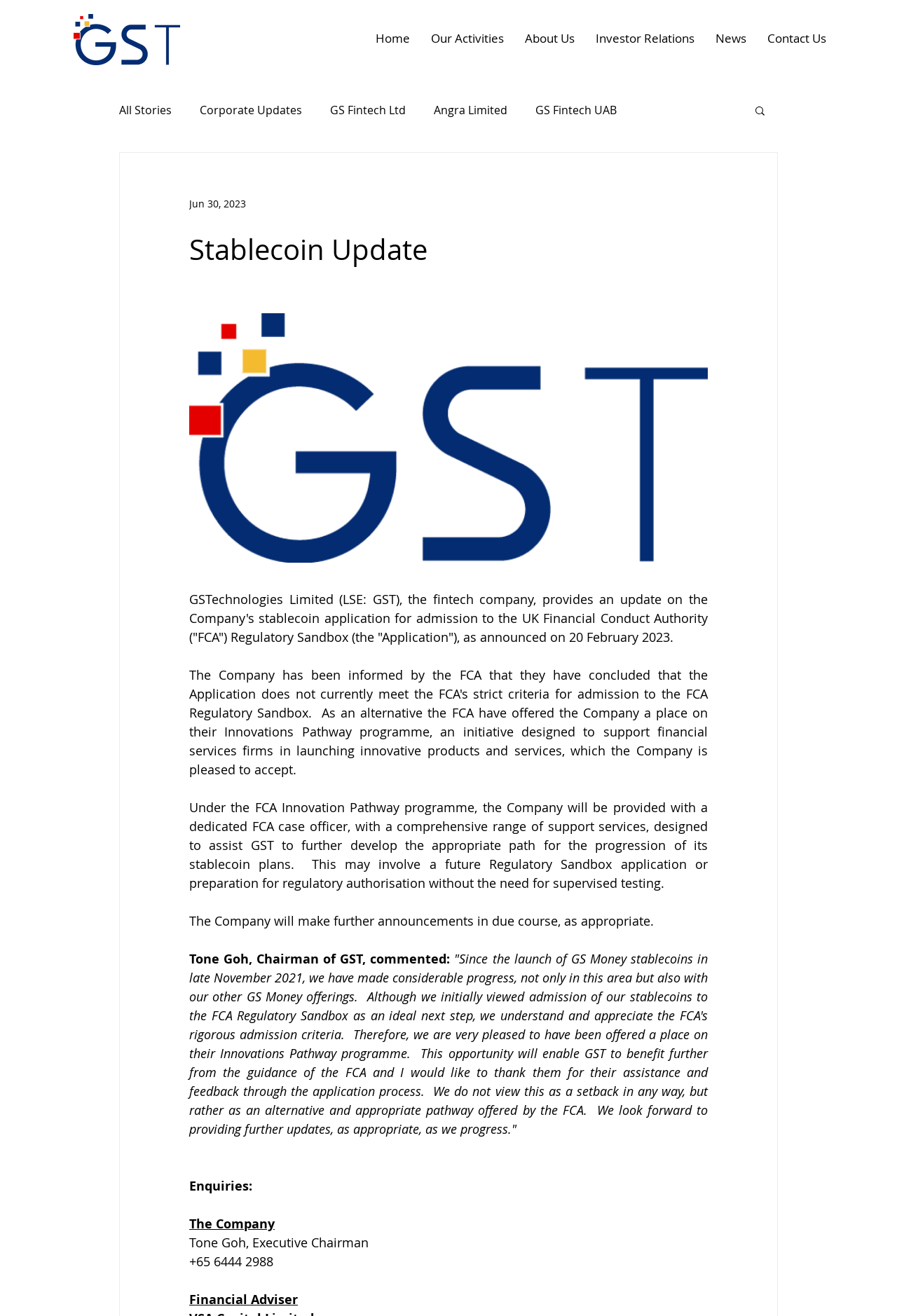Please determine the bounding box coordinates of the element's region to click for the following instruction: "Read Corporate Updates".

[0.223, 0.078, 0.337, 0.089]